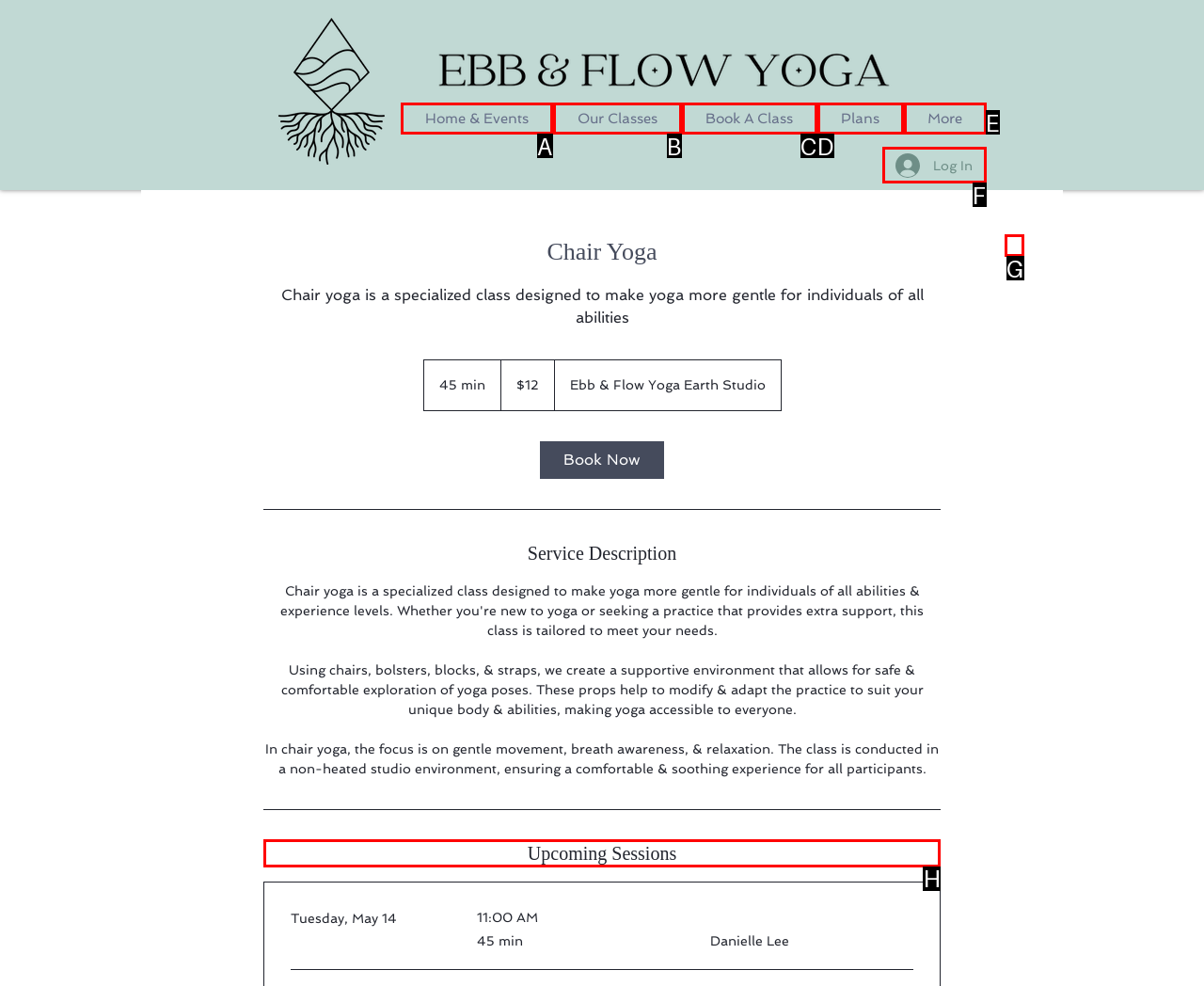Determine the letter of the UI element that will complete the task: Go to the About page
Reply with the corresponding letter.

None